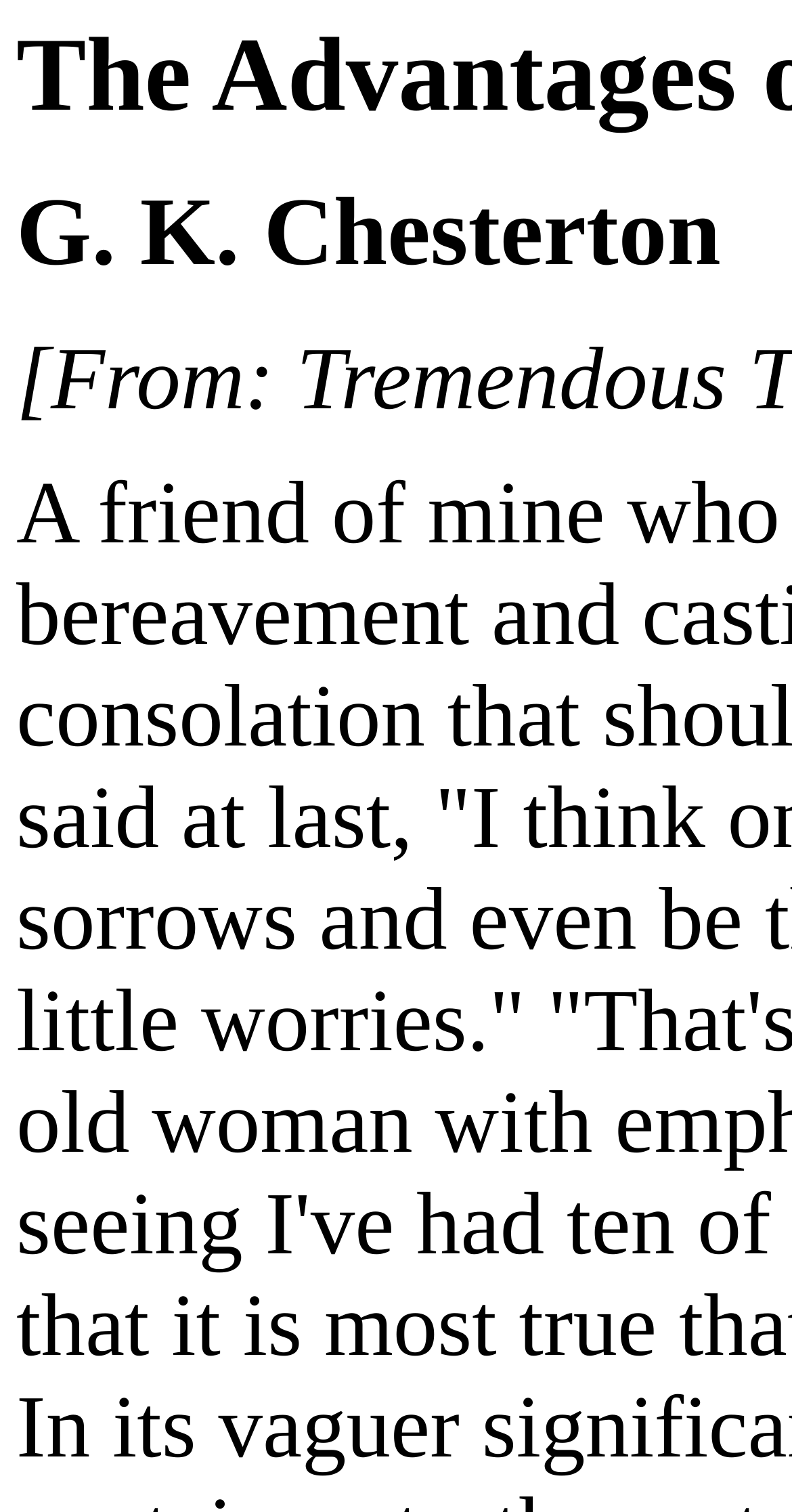Please determine the primary heading and provide its text.

The Advantages of having One Leg